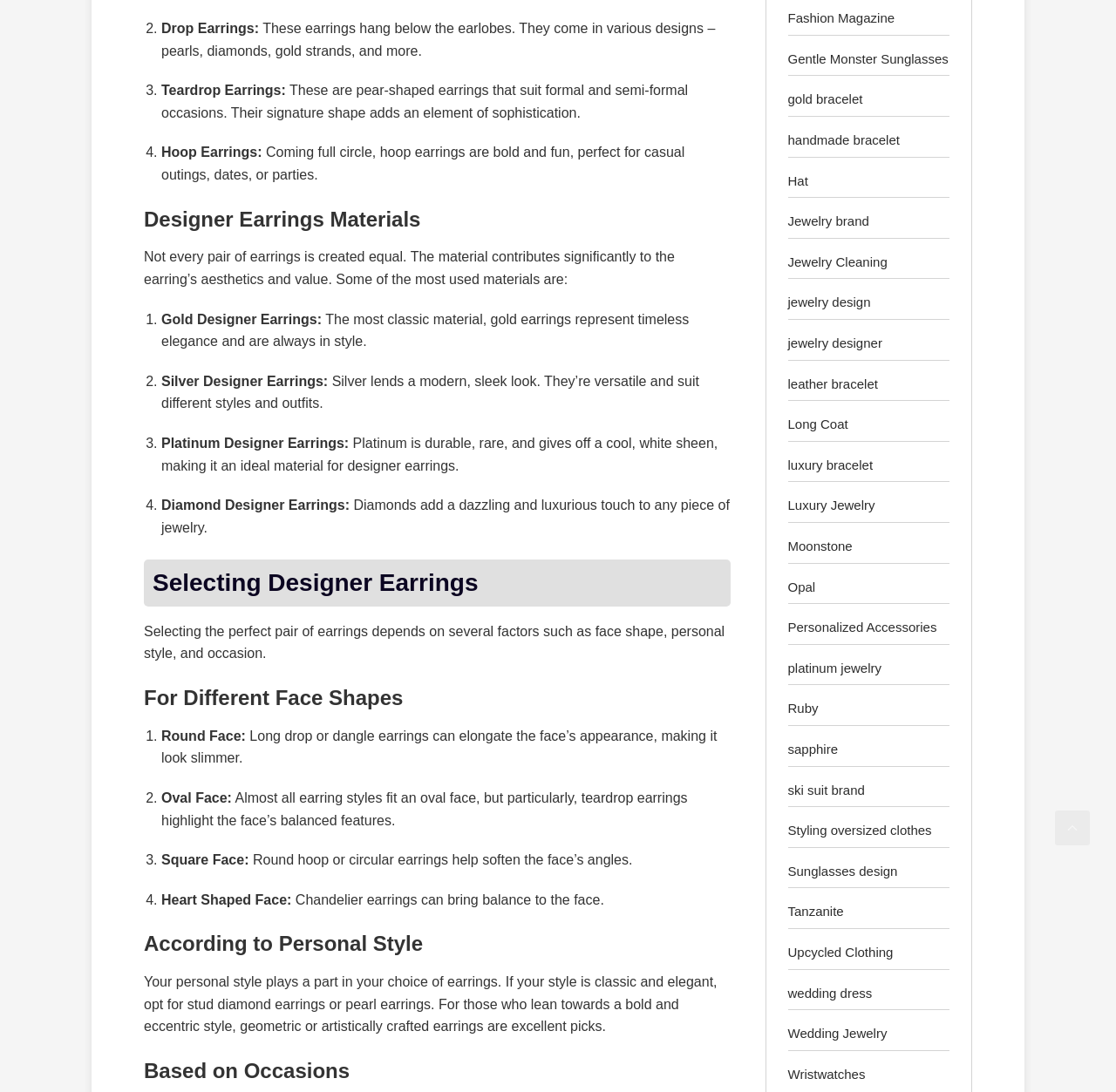Locate the bounding box coordinates of the region to be clicked to comply with the following instruction: "Read the 'About Us' section". The coordinates must be four float numbers between 0 and 1, in the form [left, top, right, bottom].

None